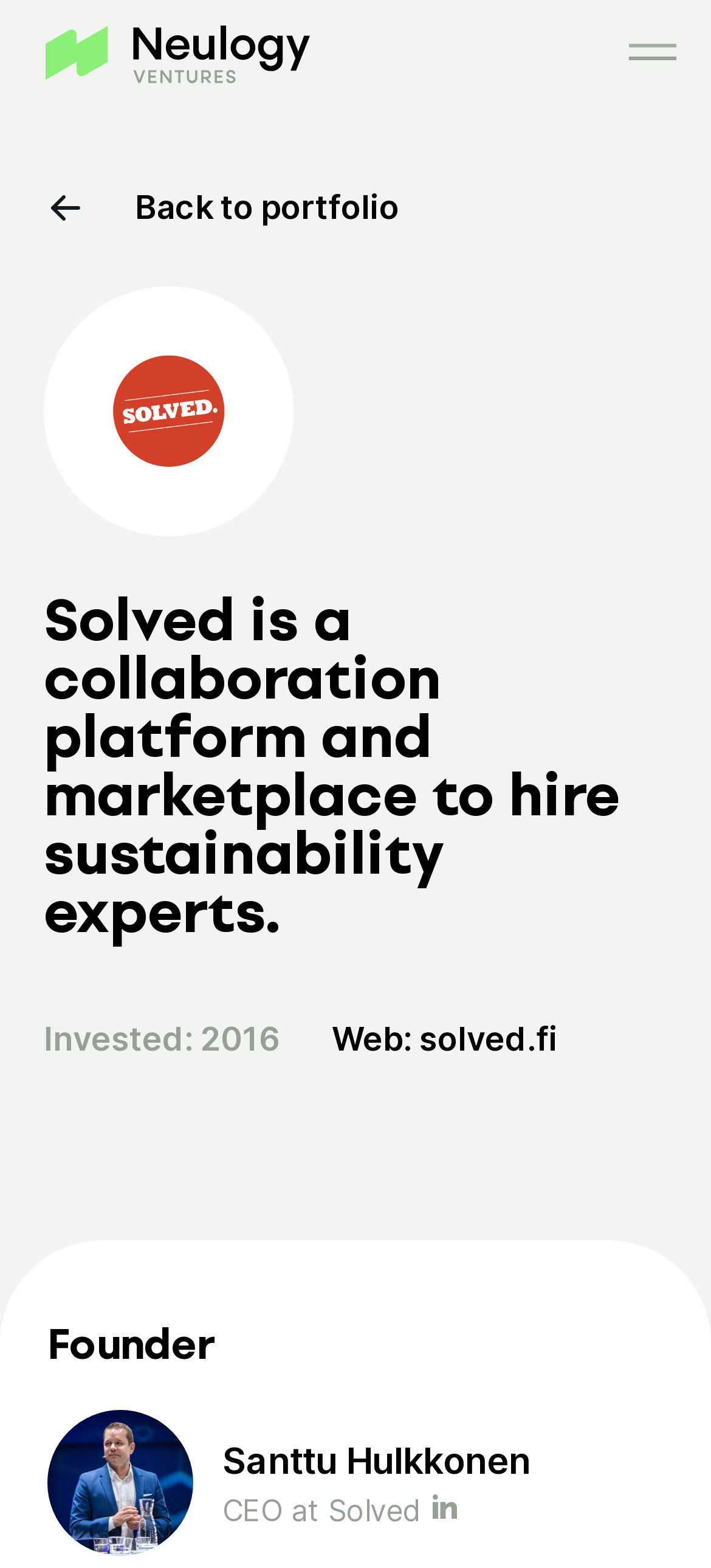Locate the headline of the webpage and generate its content.

Solved is a collaboration platform and marketplace to hire sustainability experts.